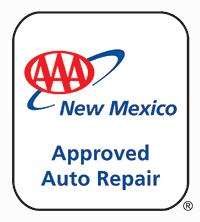Utilize the details in the image to thoroughly answer the following question: What is the significance of the AAA emblem?

The question inquires about the importance of the AAA emblem in the context of the logo. The emblem signifies that the auto repair service has met AAA's stringent standards for quality and customer service, ensuring that vehicle owners can rely on trustworthy repair options in New Mexico.